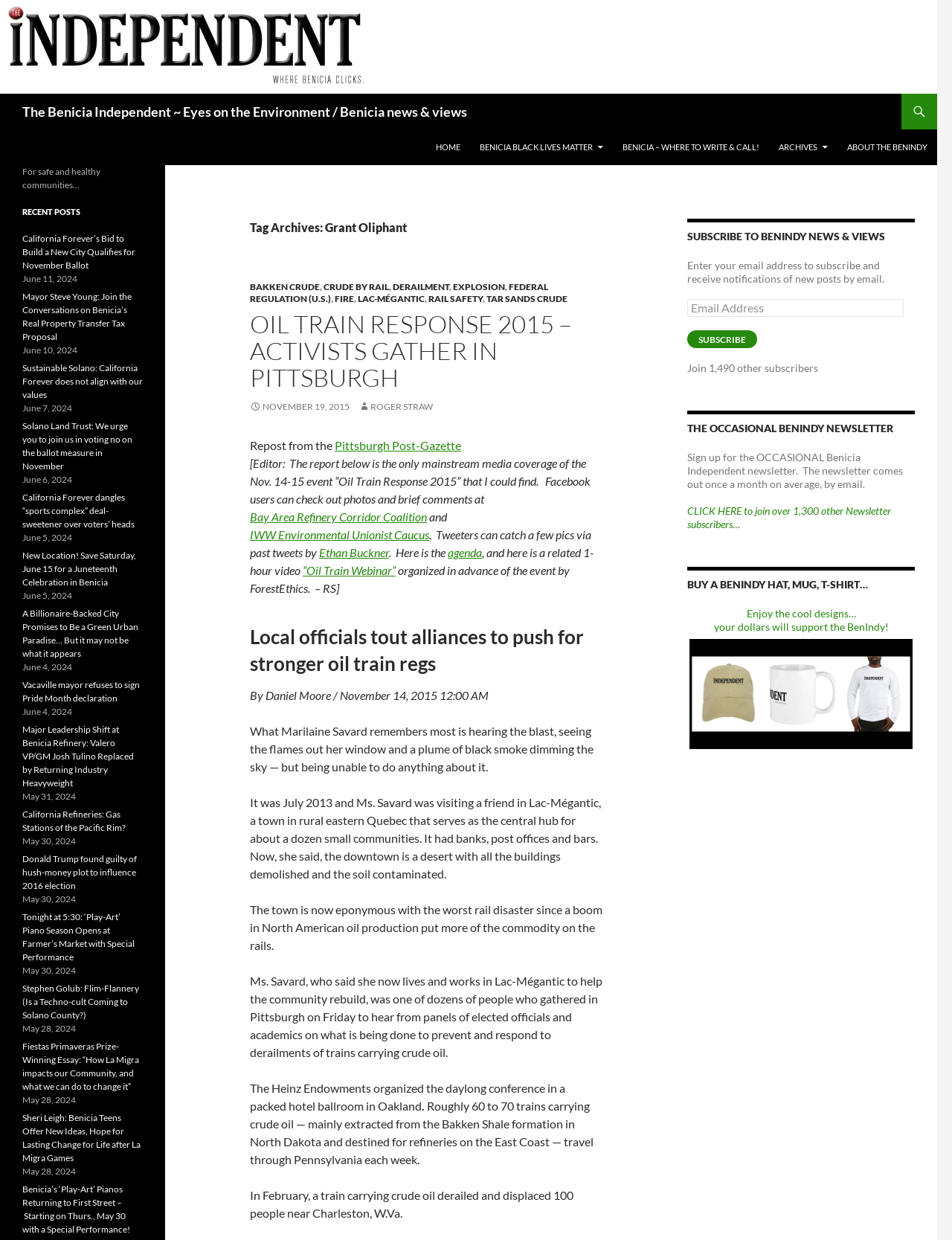Refer to the screenshot and answer the following question in detail:
What is the purpose of the website?

The purpose of the website can be inferred from the content and headings, which suggest that the website is focused on providing news and views on environmental issues, particularly related to oil trains and their impact on the environment.